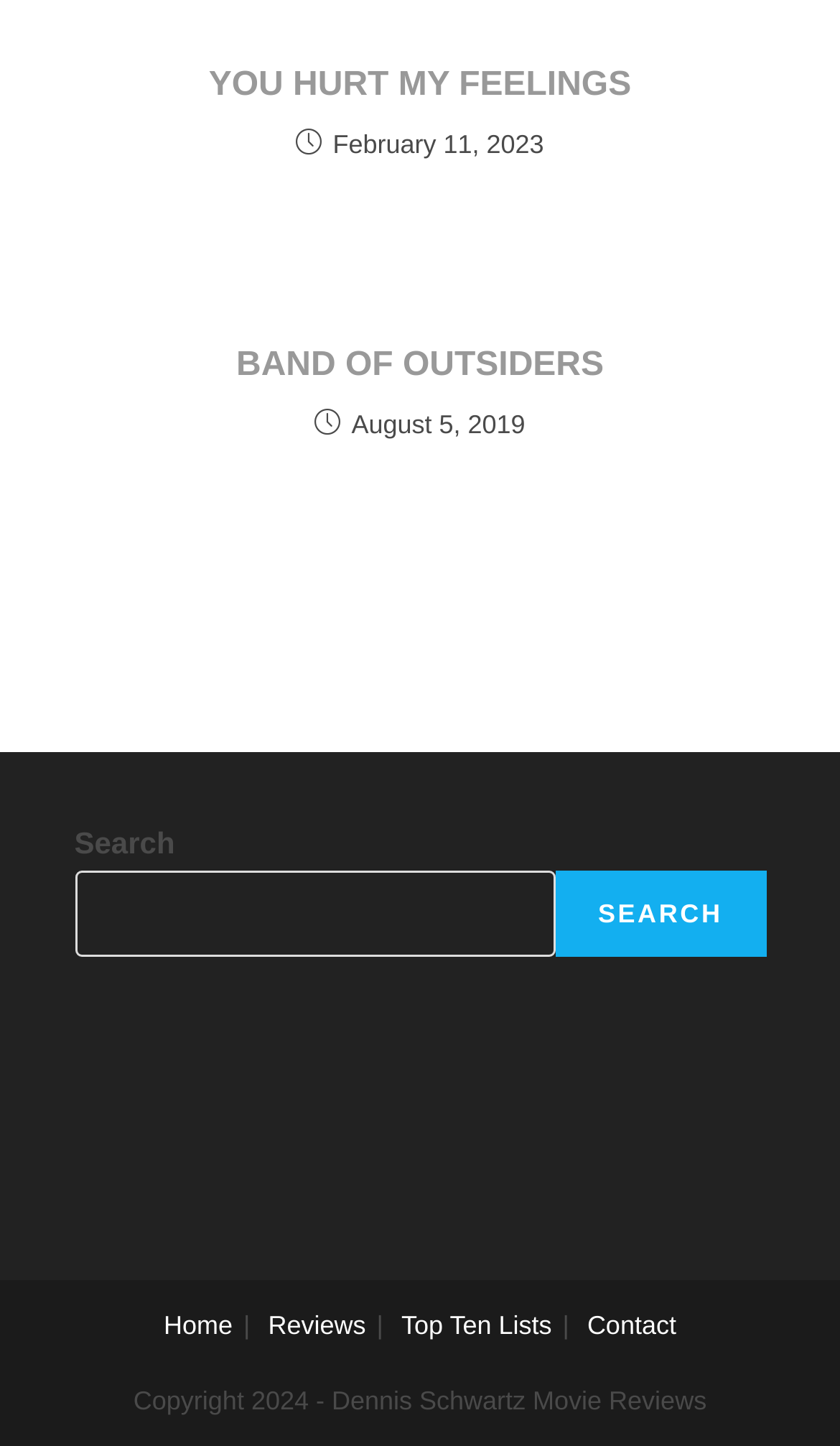Please provide a one-word or phrase answer to the question: 
How many articles are on this webpage?

2